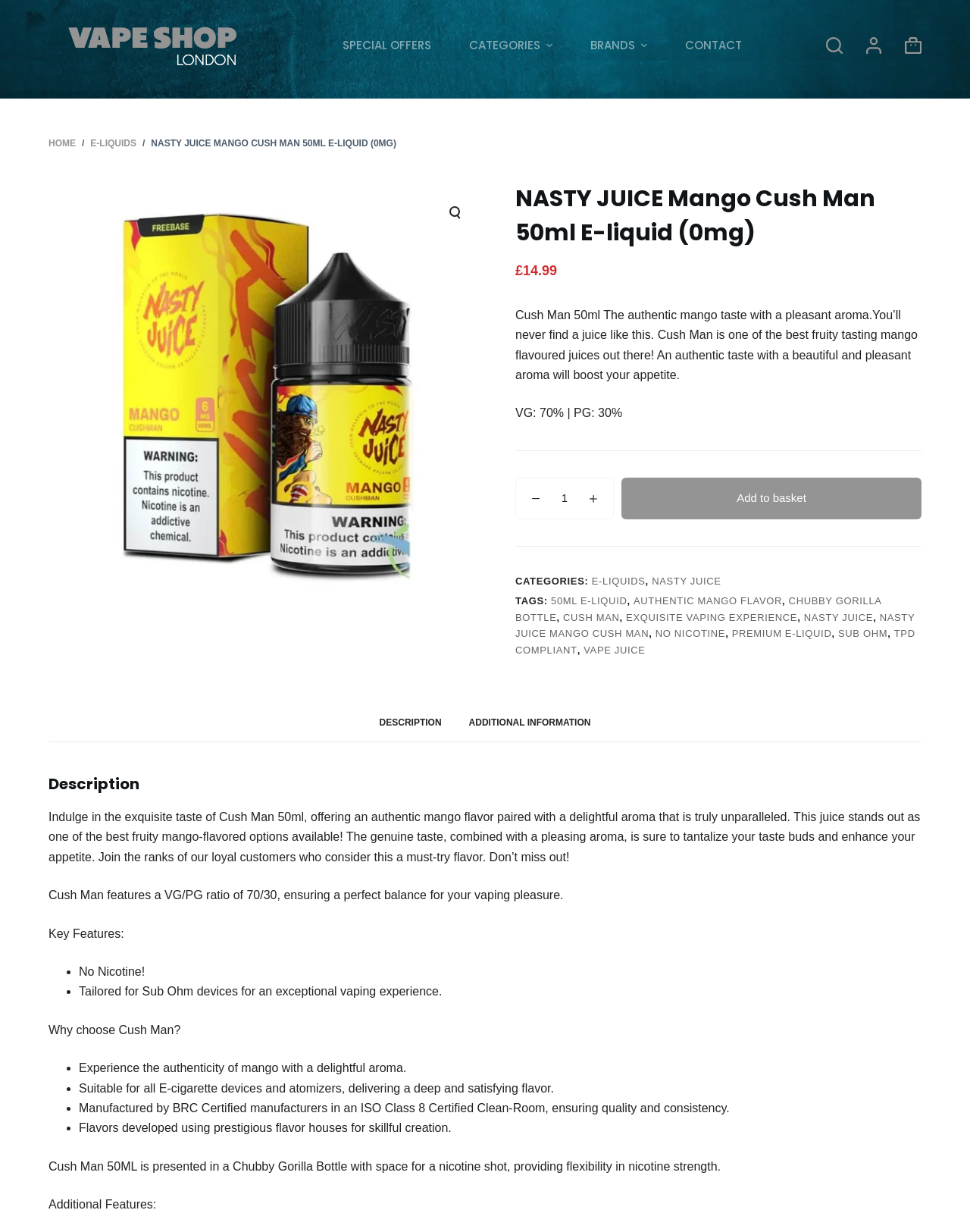Identify the bounding box coordinates for the UI element described as: "parent_node: 22 MAR 2023". The coordinates should be provided as four floats between 0 and 1: [left, top, right, bottom].

None